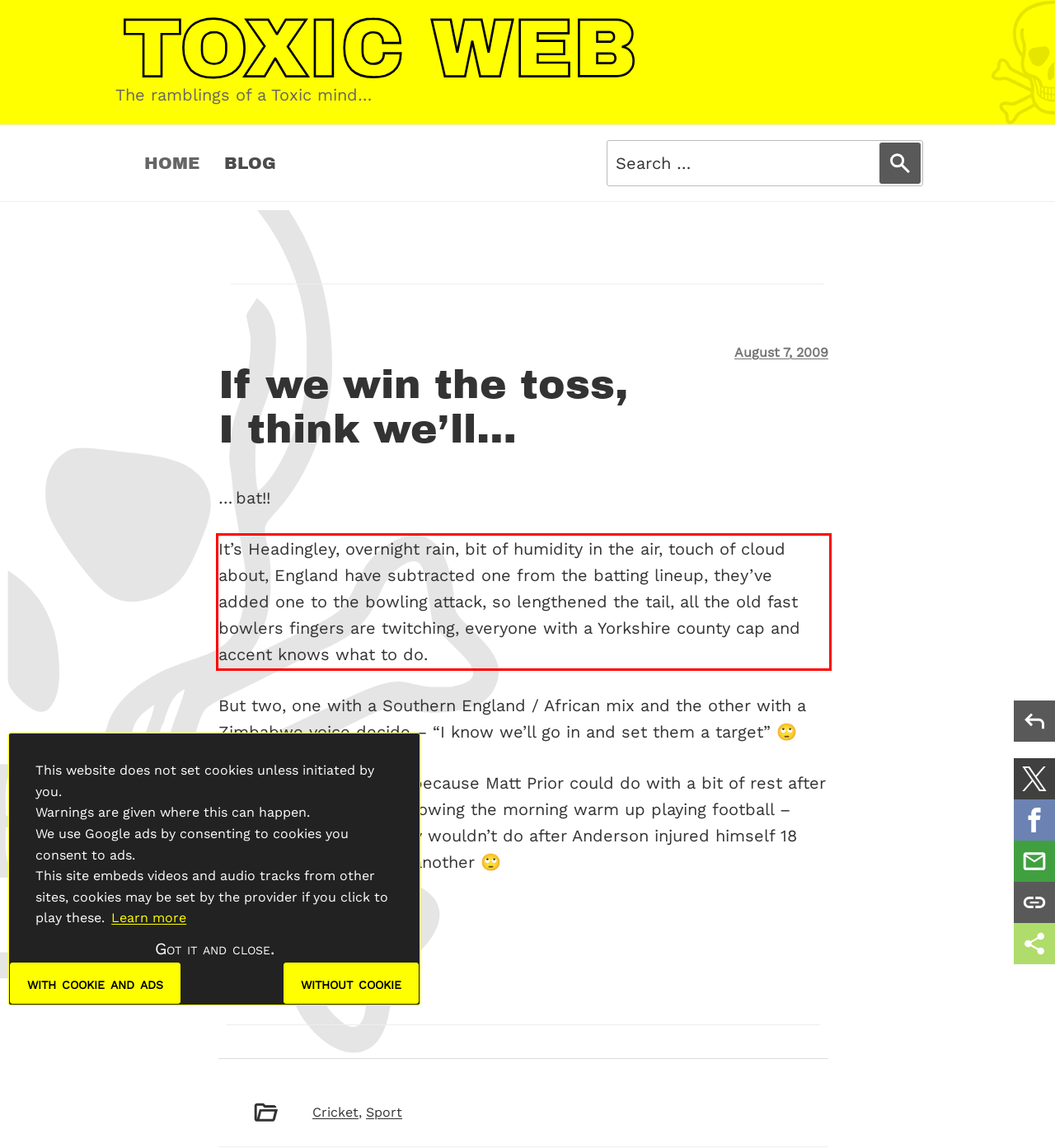Inspect the webpage screenshot that has a red bounding box and use OCR technology to read and display the text inside the red bounding box.

It’s Headingley, overnight rain, bit of humidity in the air, touch of cloud about, England have subtracted one from the batting lineup, they’ve added one to the bowling attack, so lengthened the tail, all the old fast bowlers fingers are twitching, everyone with a Yorkshire county cap and accent knows what to do.